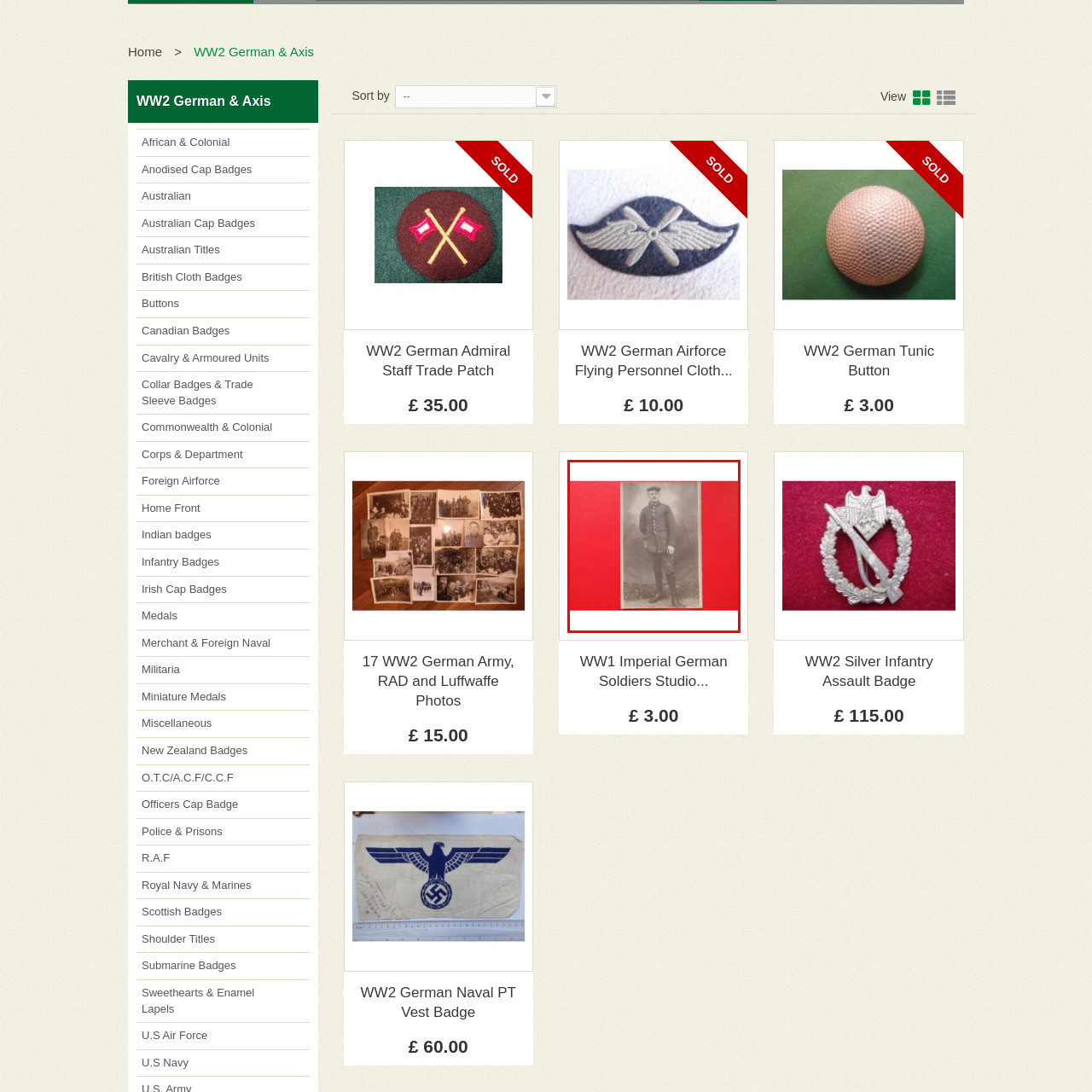Direct your attention to the image marked by the red box and answer the given question using a single word or phrase:
What is the likely time period of the photograph?

World War II era